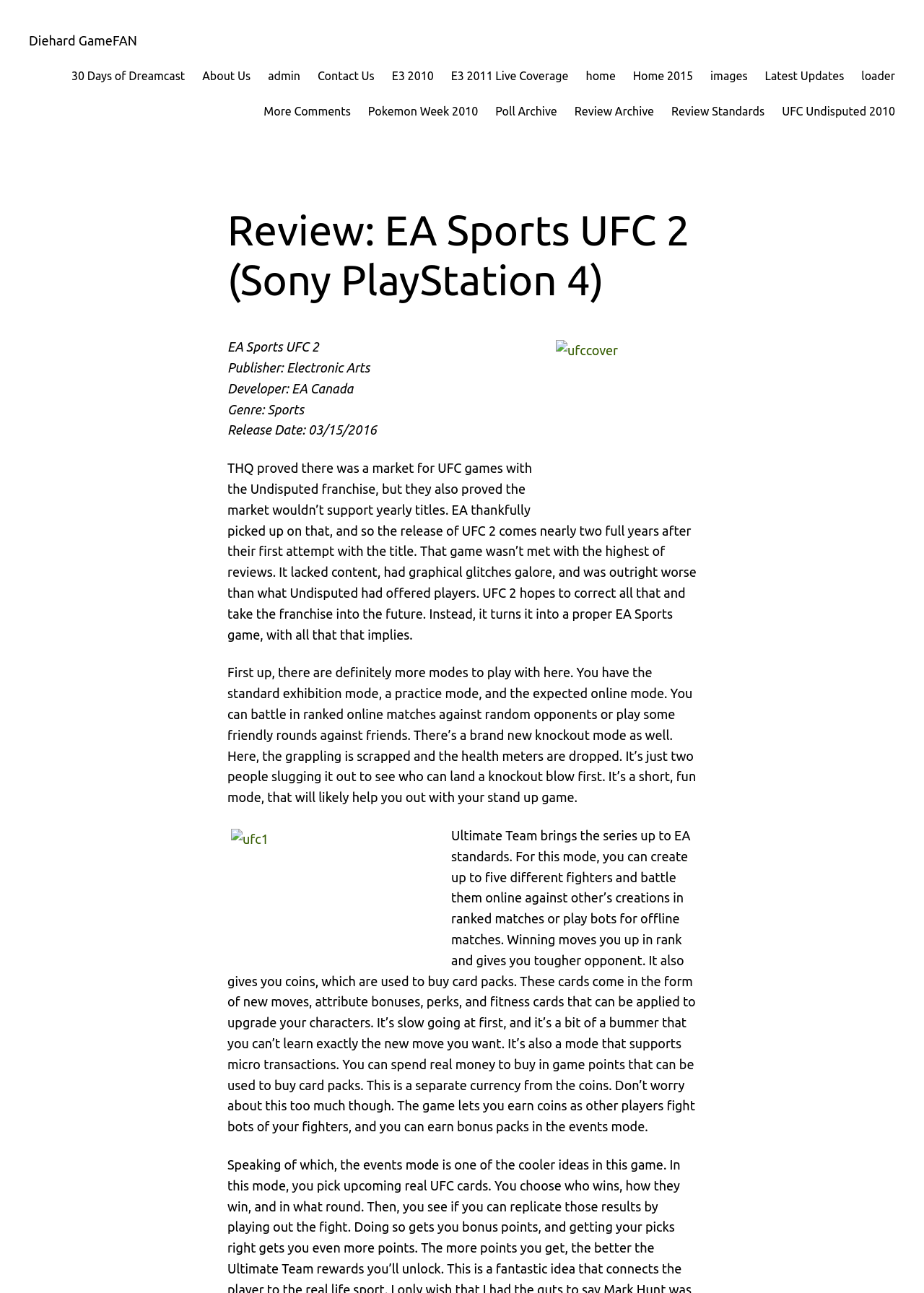What is the name of the publisher of the game?
Please provide a comprehensive and detailed answer to the question.

I inferred this from the StaticText element 'Publisher: Electronic Arts' located at [0.246, 0.279, 0.4, 0.29] which provides information about the game's publisher.